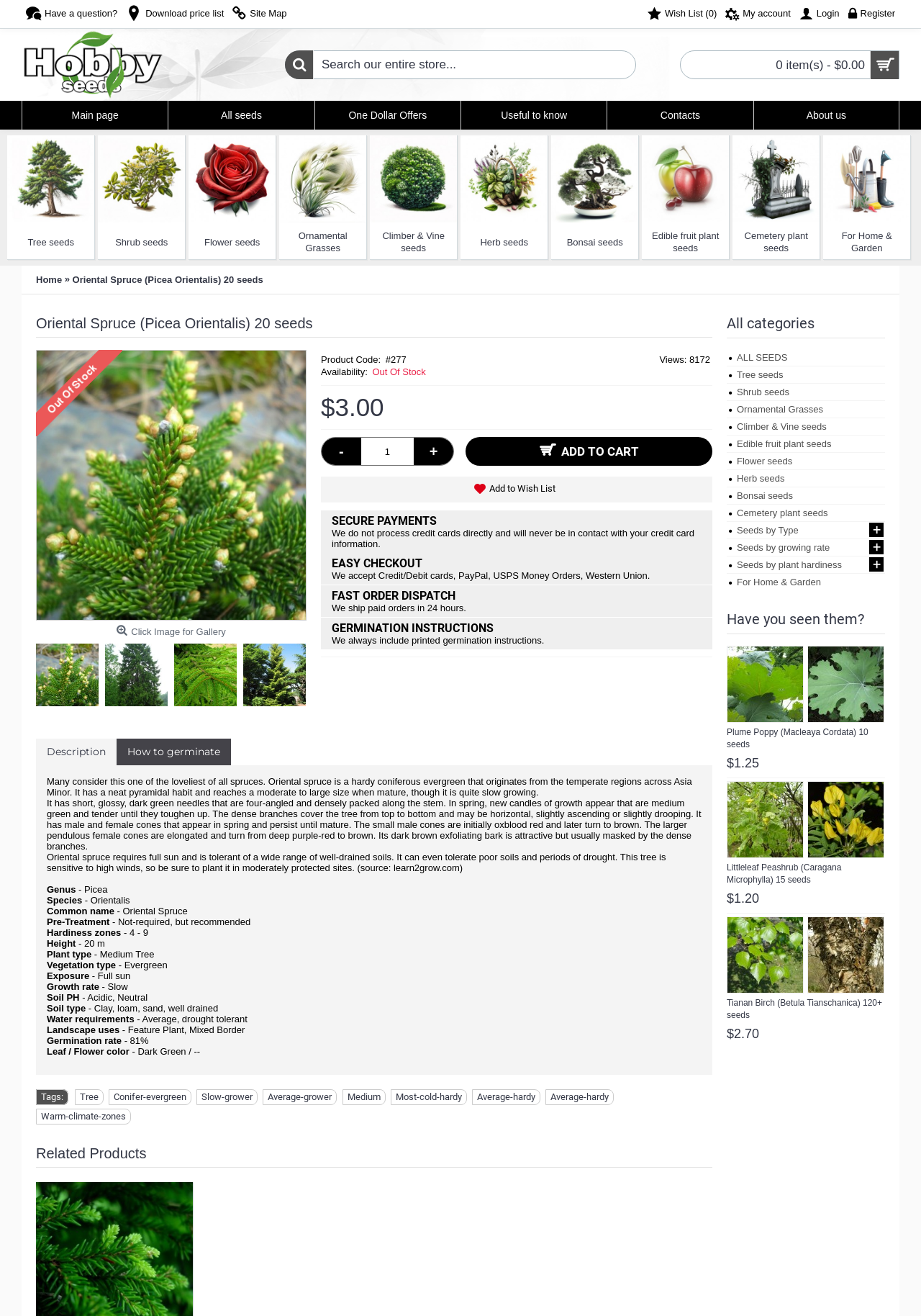Generate the text of the webpage's primary heading.

Oriental Spruce (Picea Orientalis) 20 seeds